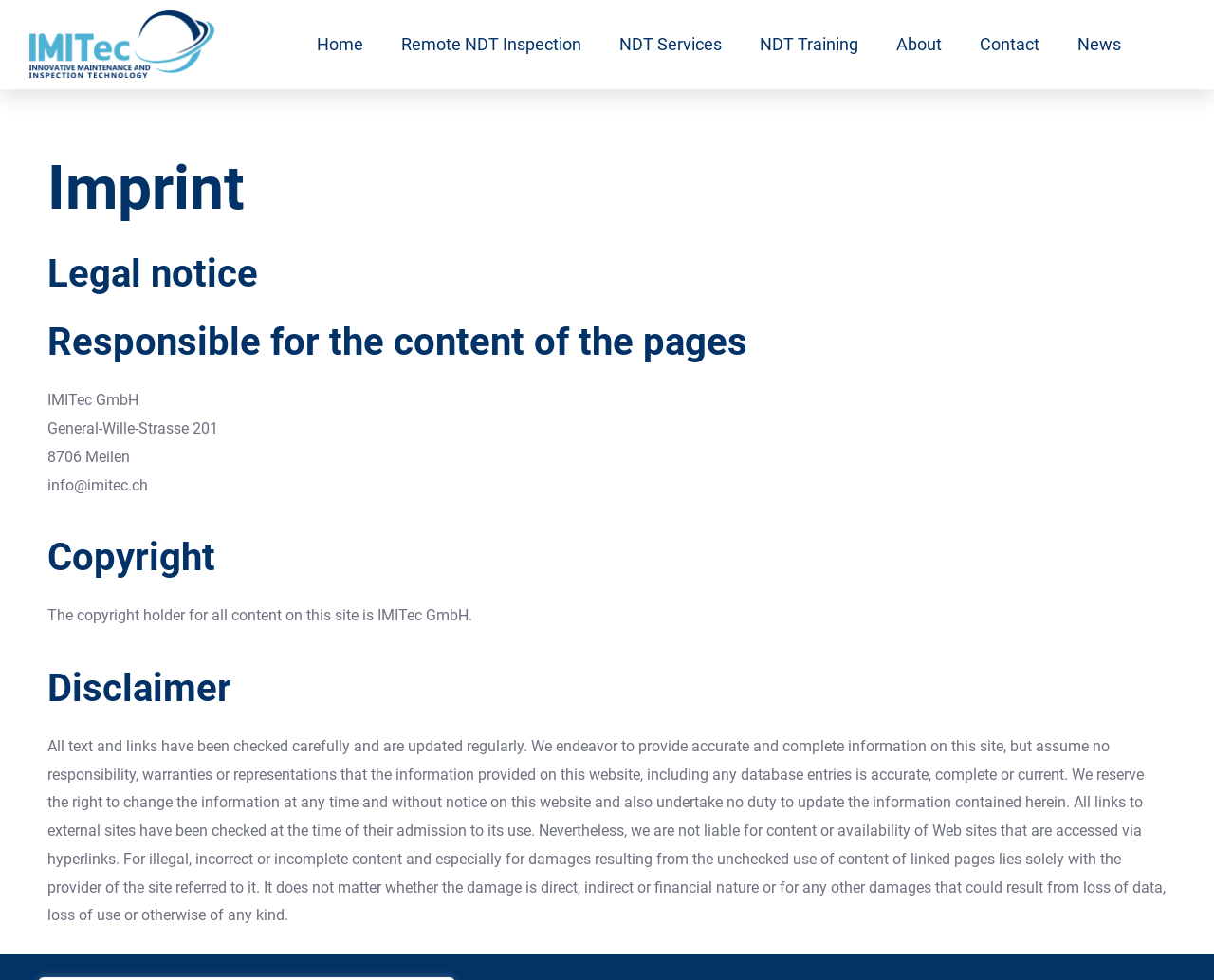What is the email address of IMITec GmbH?
Using the screenshot, give a one-word or short phrase answer.

info@imitec.ch